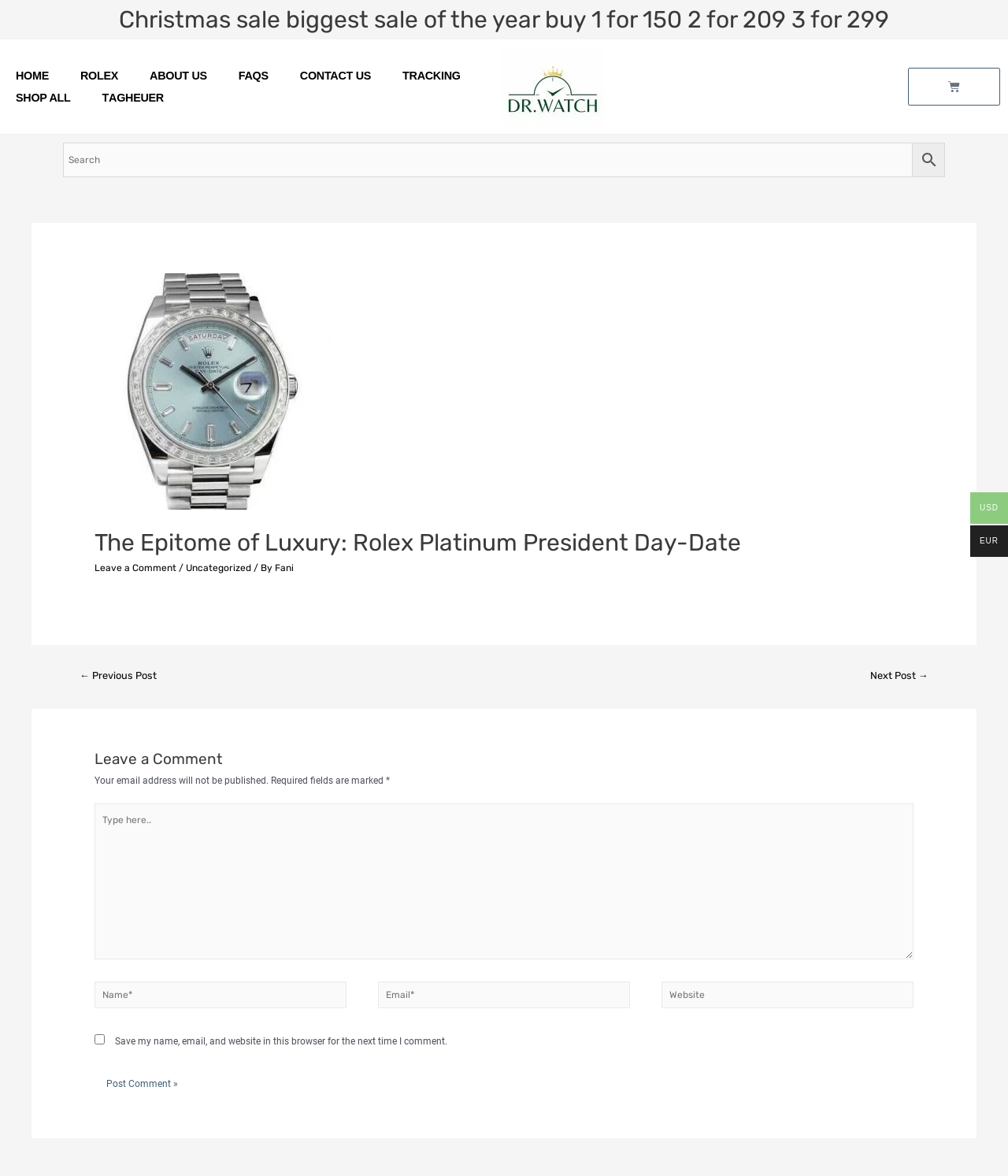Using the provided element description: "SHOP ALL", identify the bounding box coordinates. The coordinates should be four floats between 0 and 1 in the order [left, top, right, bottom].

[0.0, 0.074, 0.086, 0.092]